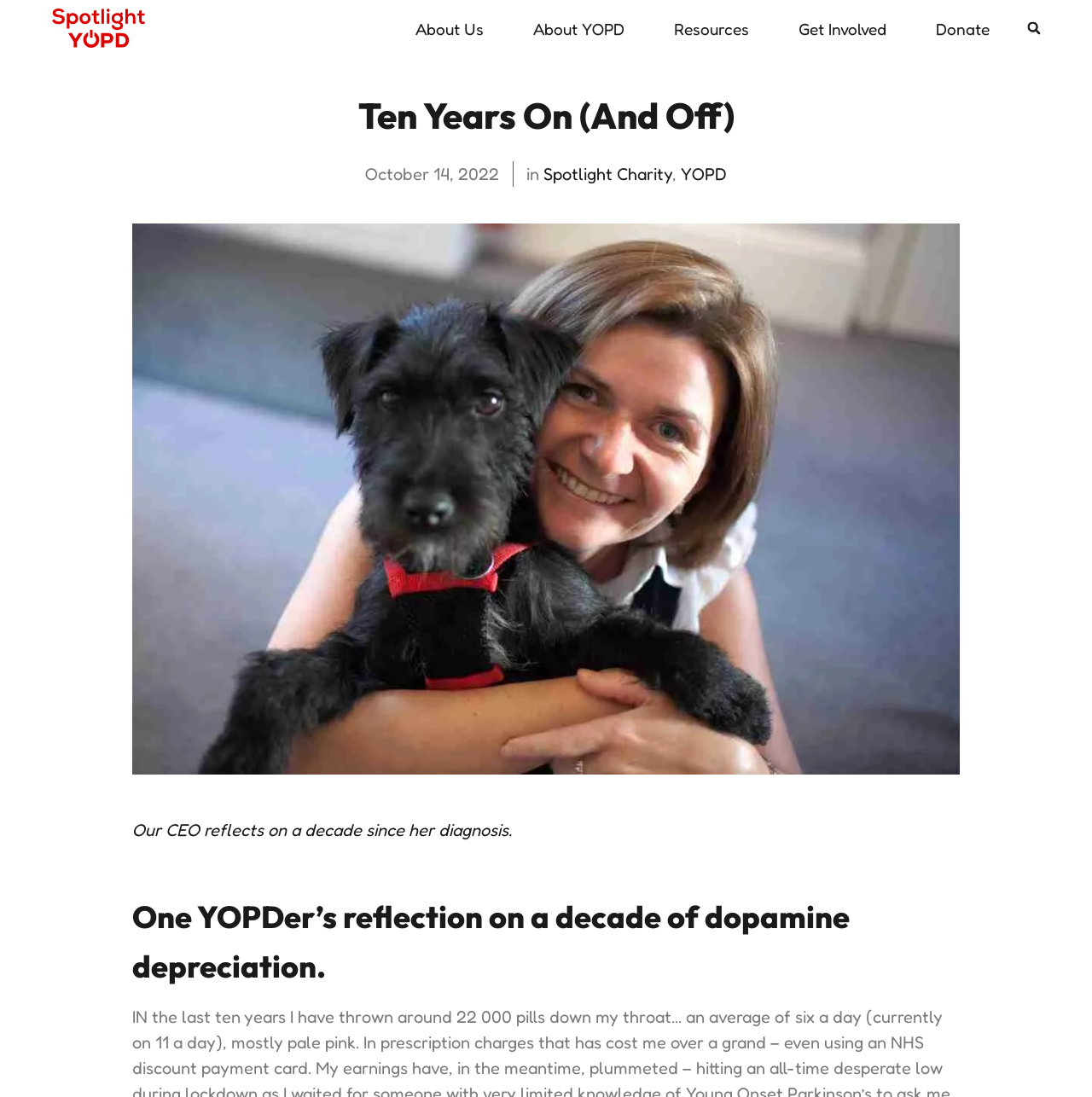Extract the bounding box coordinates for the UI element described as: "alt="Spotlight YOPD logo"".

[0.048, 0.008, 0.133, 0.044]